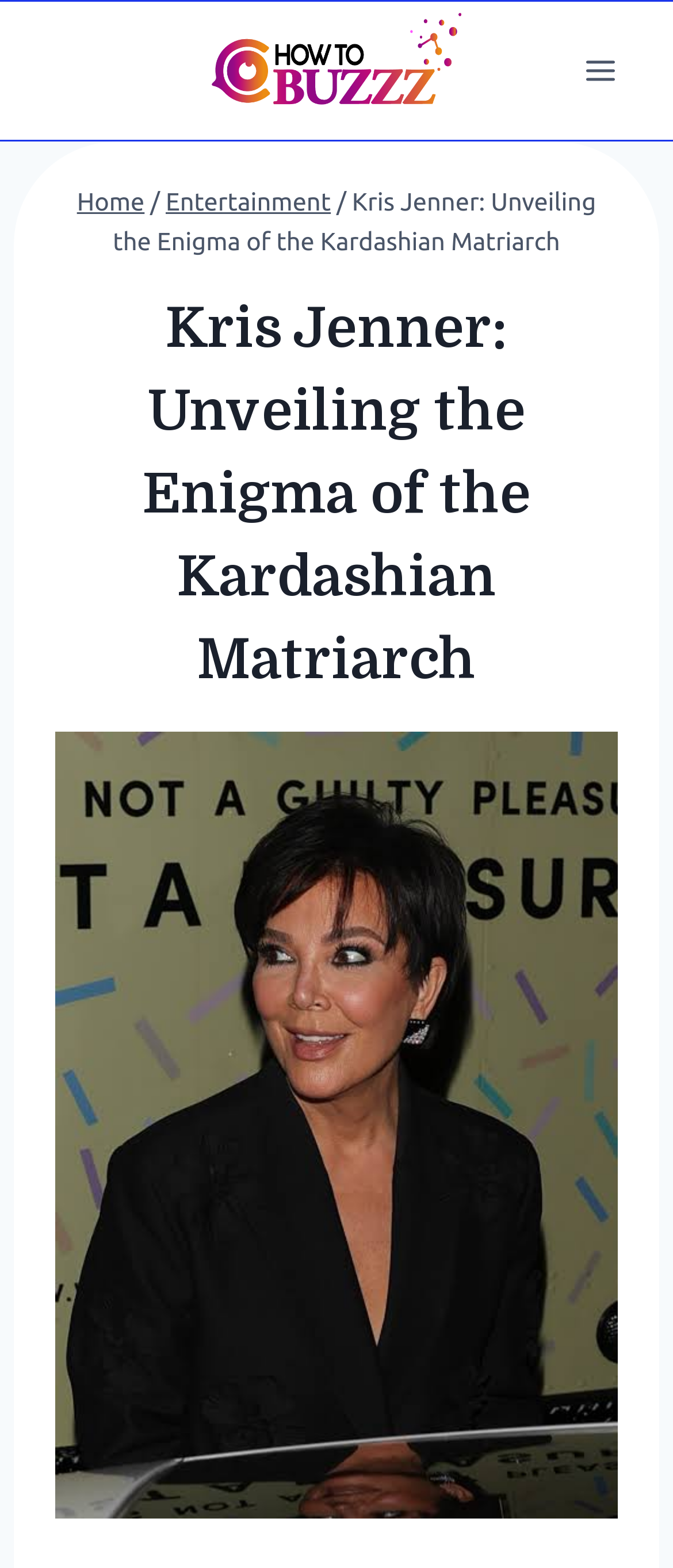What is the subject of the main image?
Could you answer the question in a detailed manner, providing as much information as possible?

I inferred the subject of the main image by considering the context of the webpage, which is about Kris Jenner, and the fact that the image is prominently displayed on the page, suggesting that it is related to the main topic.